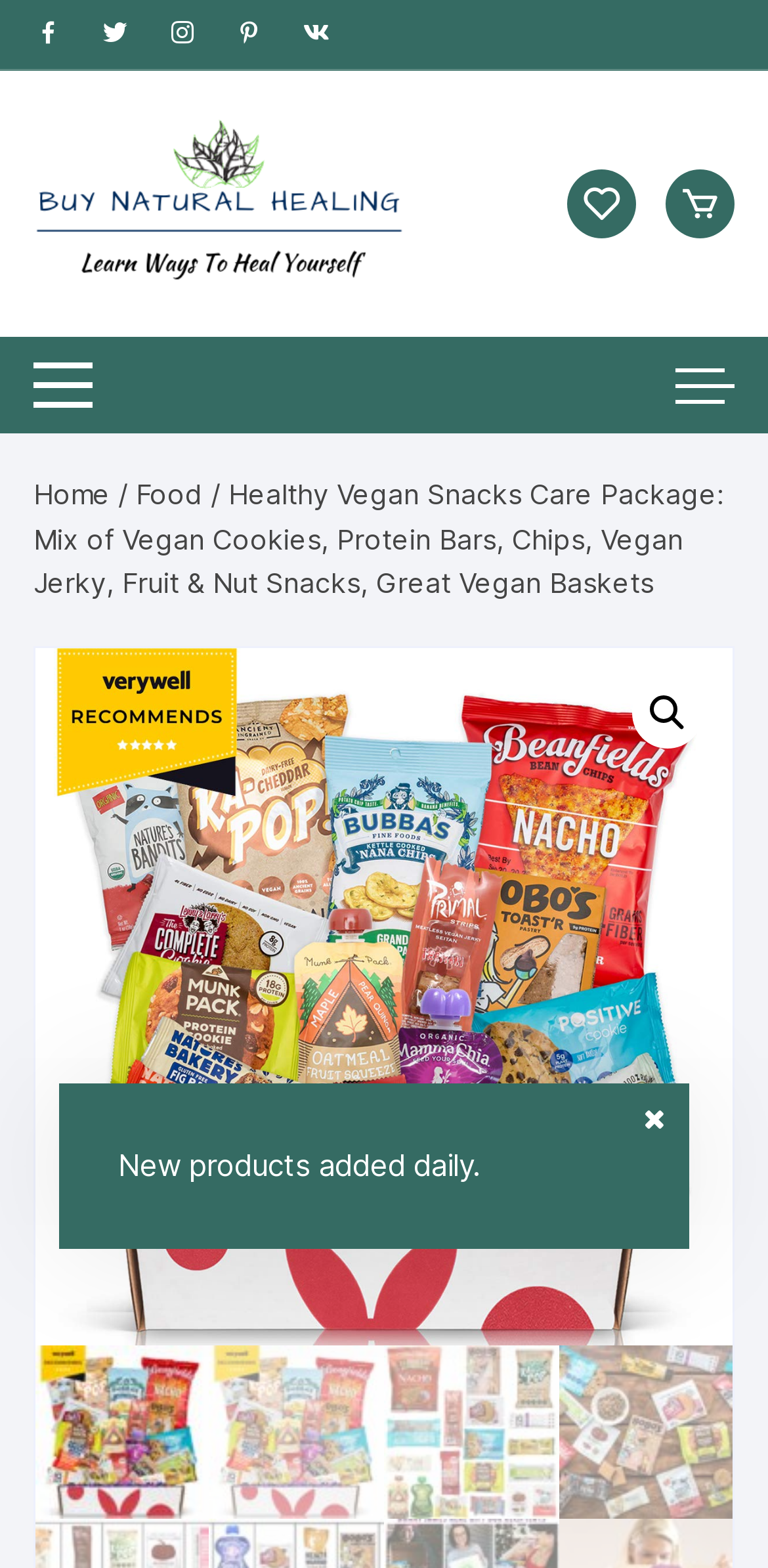Give a short answer using one word or phrase for the question:
How many product images are there?

4